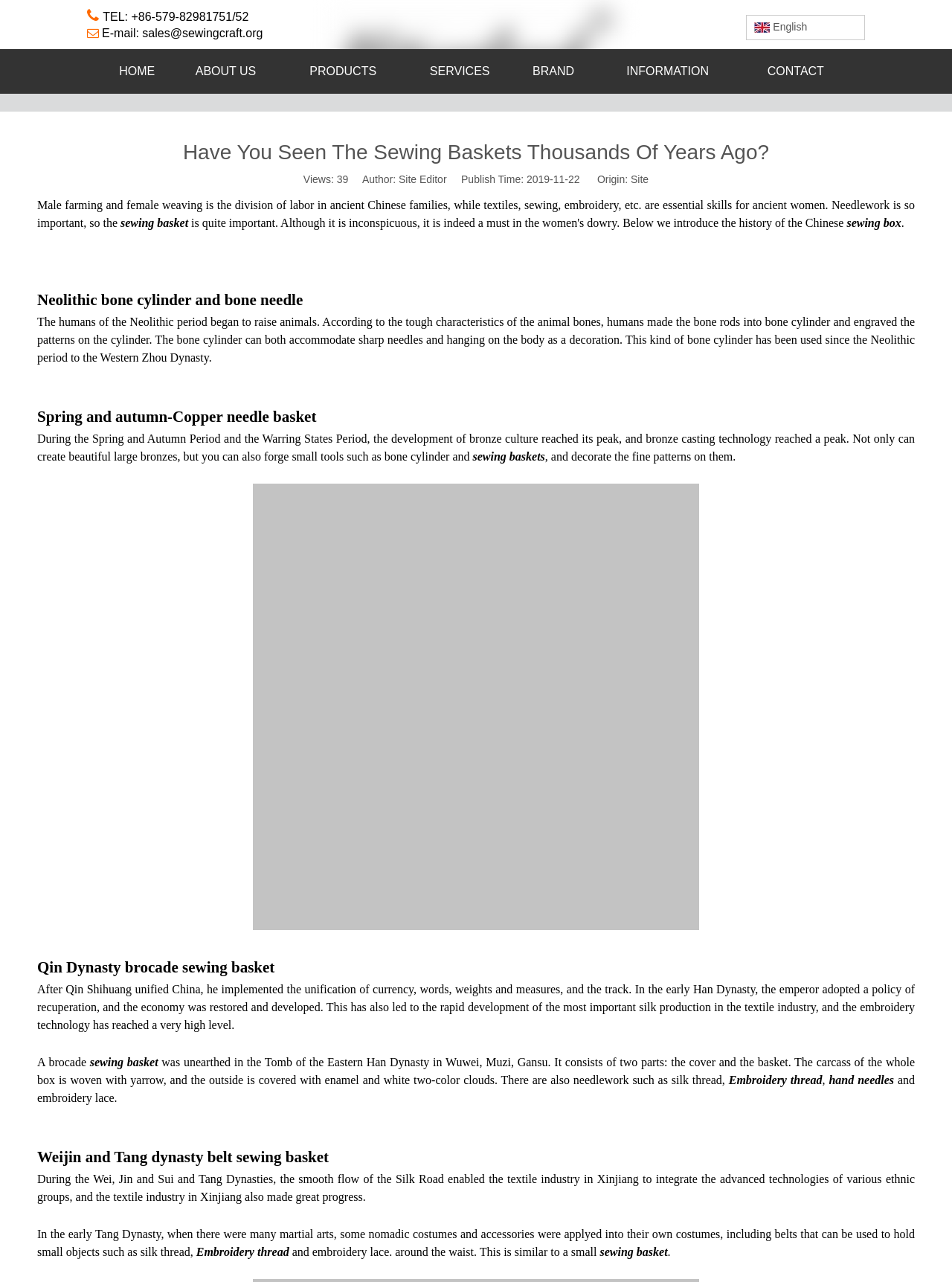Please specify the bounding box coordinates of the clickable region necessary for completing the following instruction: "View Assassin's Creed: Brotherhood screenshot #1". The coordinates must consist of four float numbers between 0 and 1, i.e., [left, top, right, bottom].

None